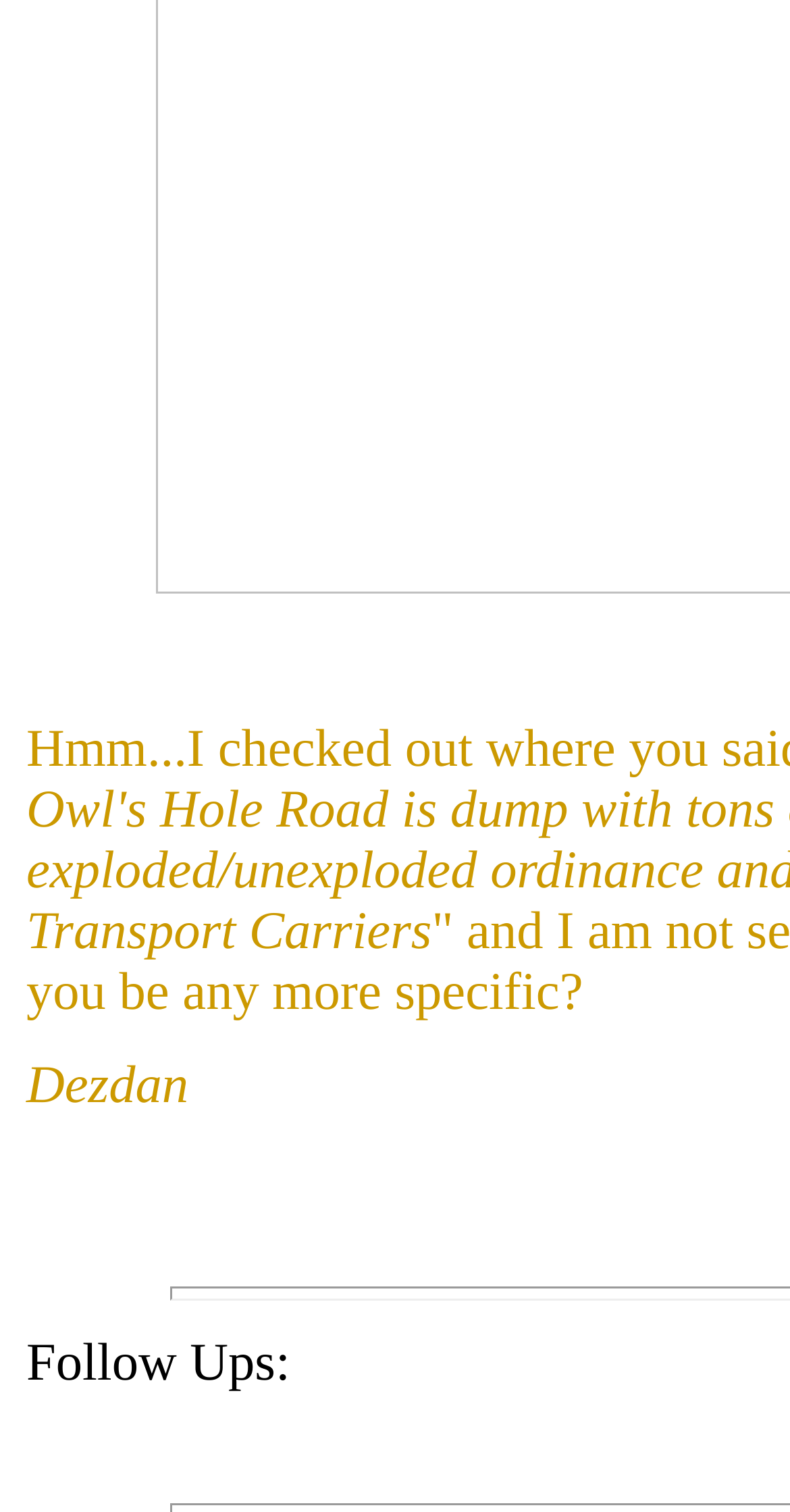Show the bounding box coordinates for the HTML element described as: "NLM".

None